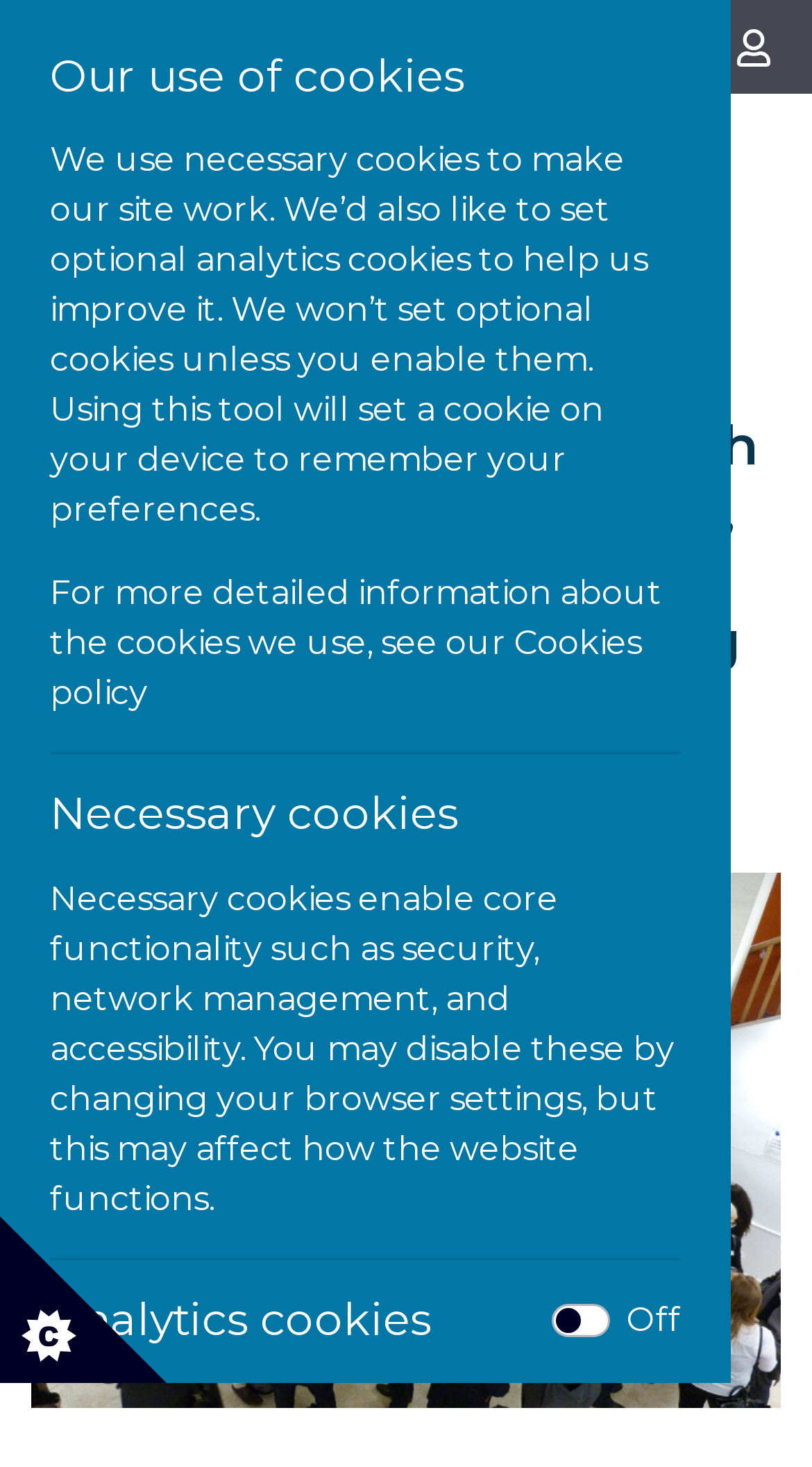What is the function of the button with the 'Cookie Control' image?
Provide a short answer using one word or a brief phrase based on the image.

Cookie settings